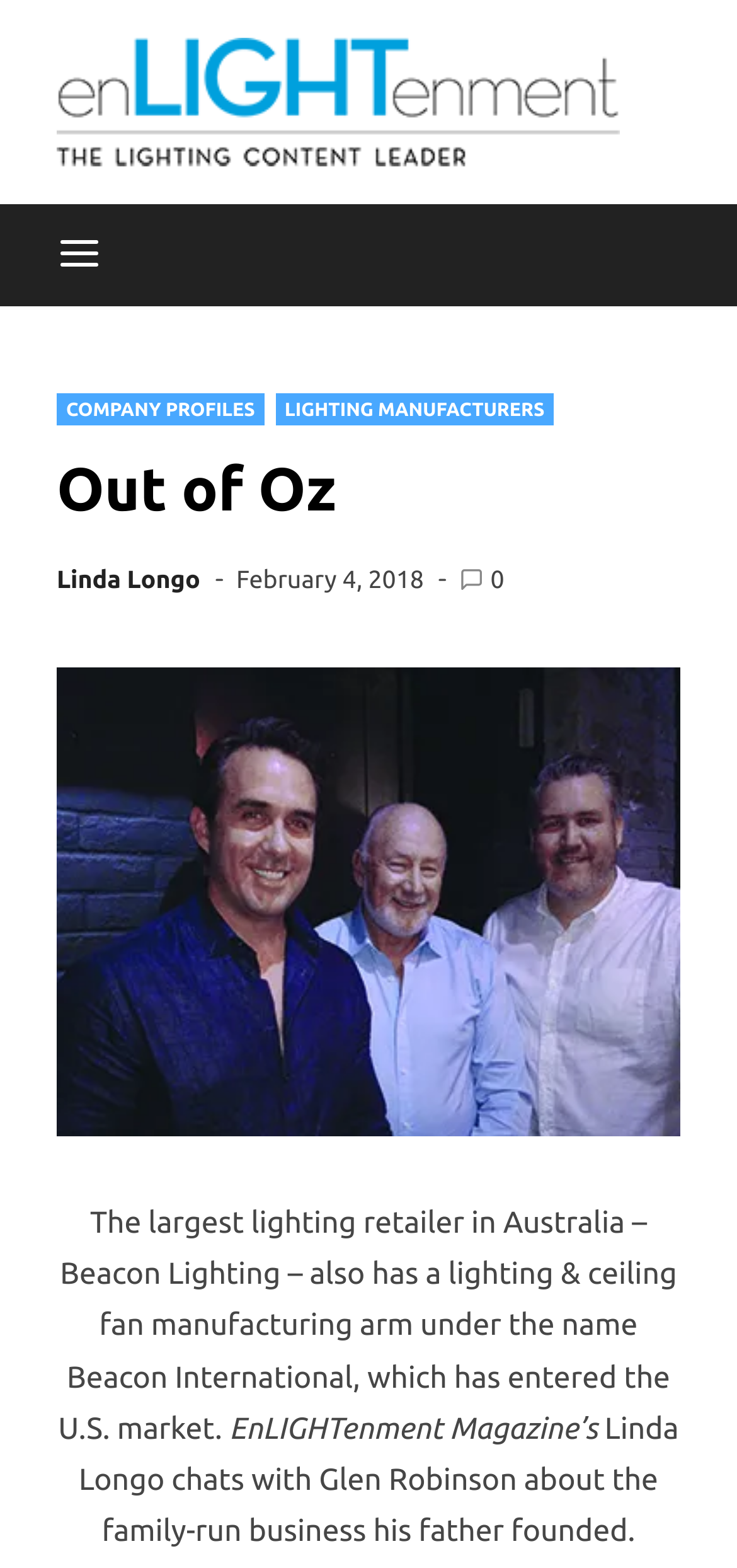Please determine the main heading text of this webpage.

Out of Oz